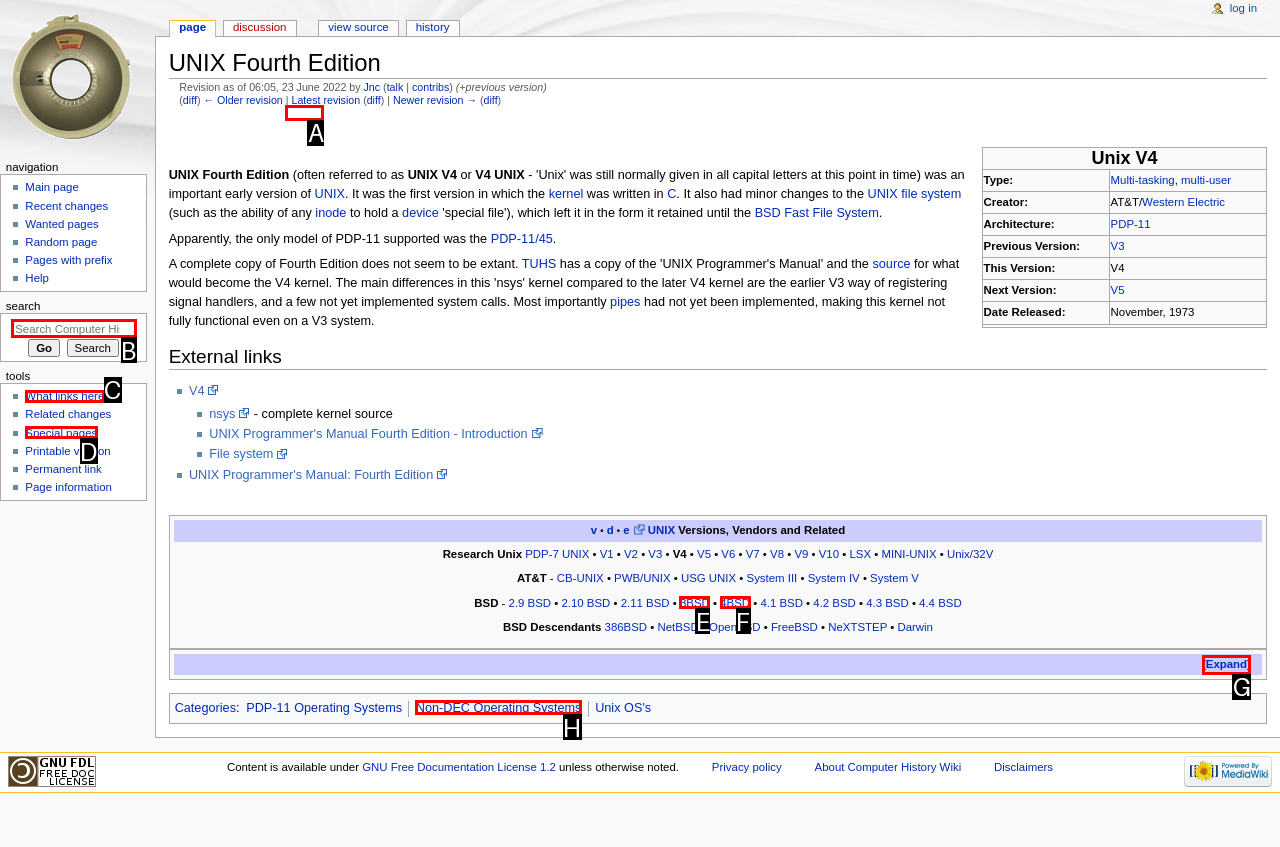Tell me which one HTML element I should click to complete the following task: Search for something Answer with the option's letter from the given choices directly.

A